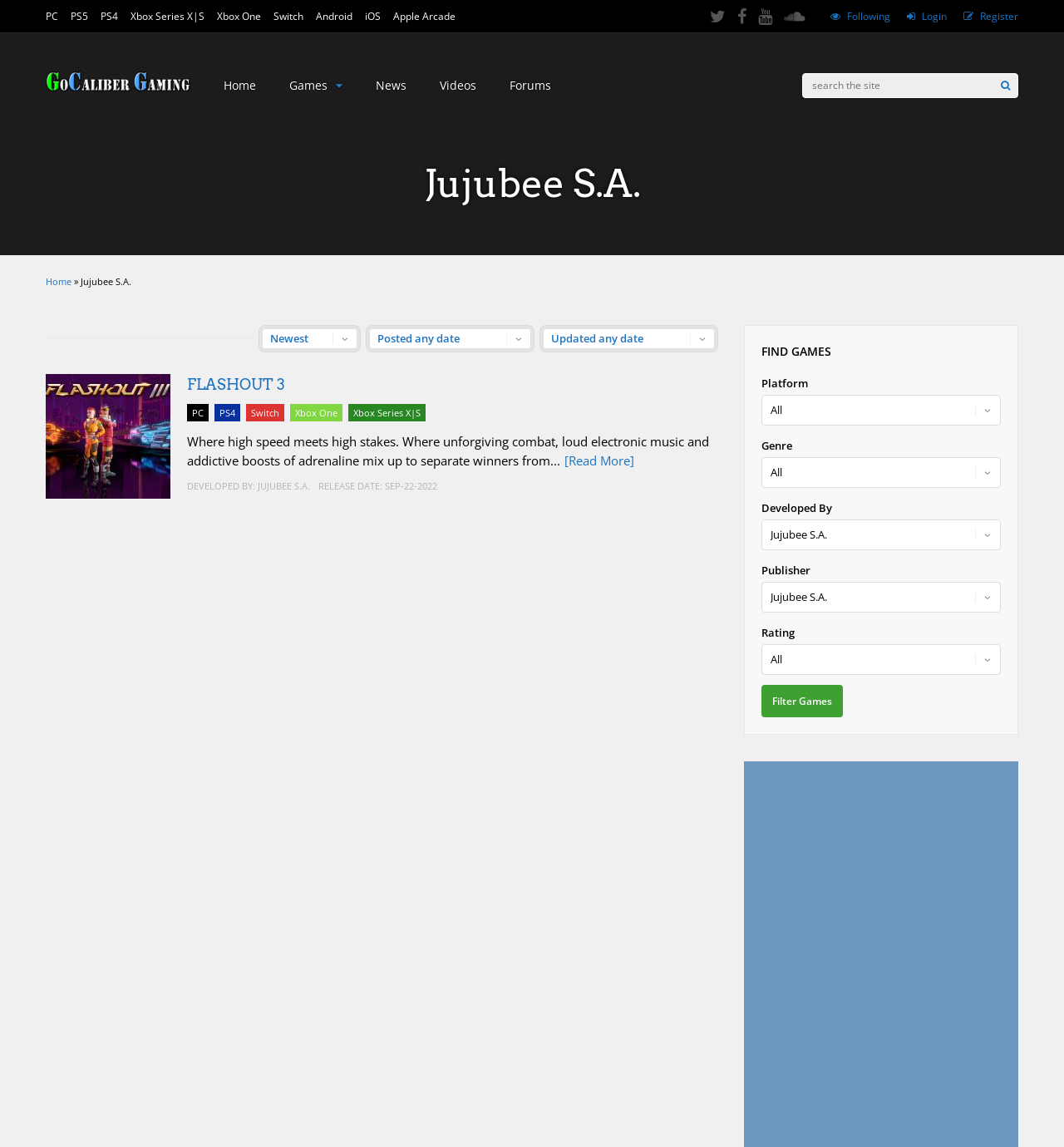Provide the bounding box coordinates of the HTML element this sentence describes: "[Read More]". The bounding box coordinates consist of four float numbers between 0 and 1, i.e., [left, top, right, bottom].

[0.53, 0.394, 0.596, 0.409]